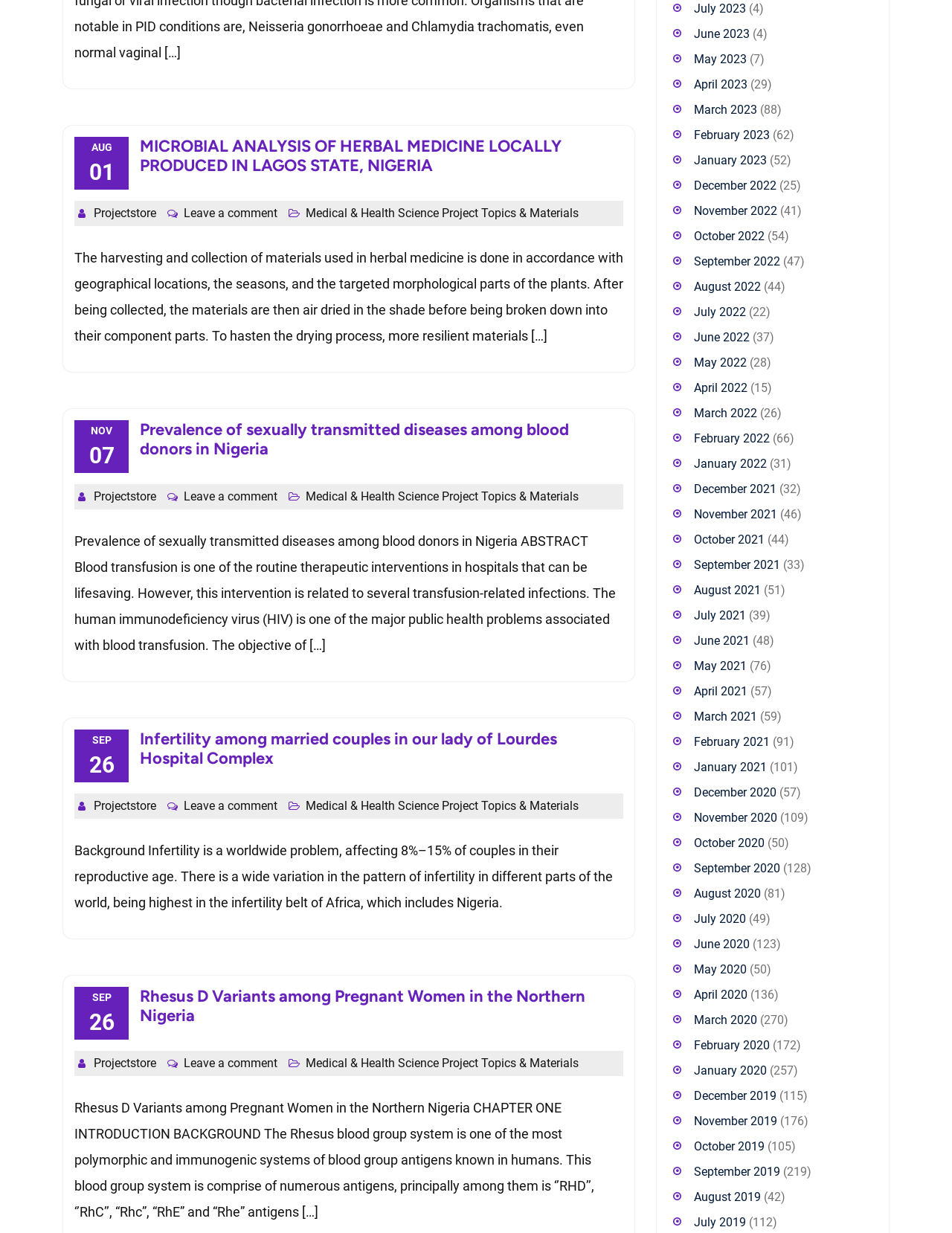Identify the bounding box coordinates of the region I need to click to complete this instruction: "Select 'July 2023'".

[0.729, 0.001, 0.784, 0.013]